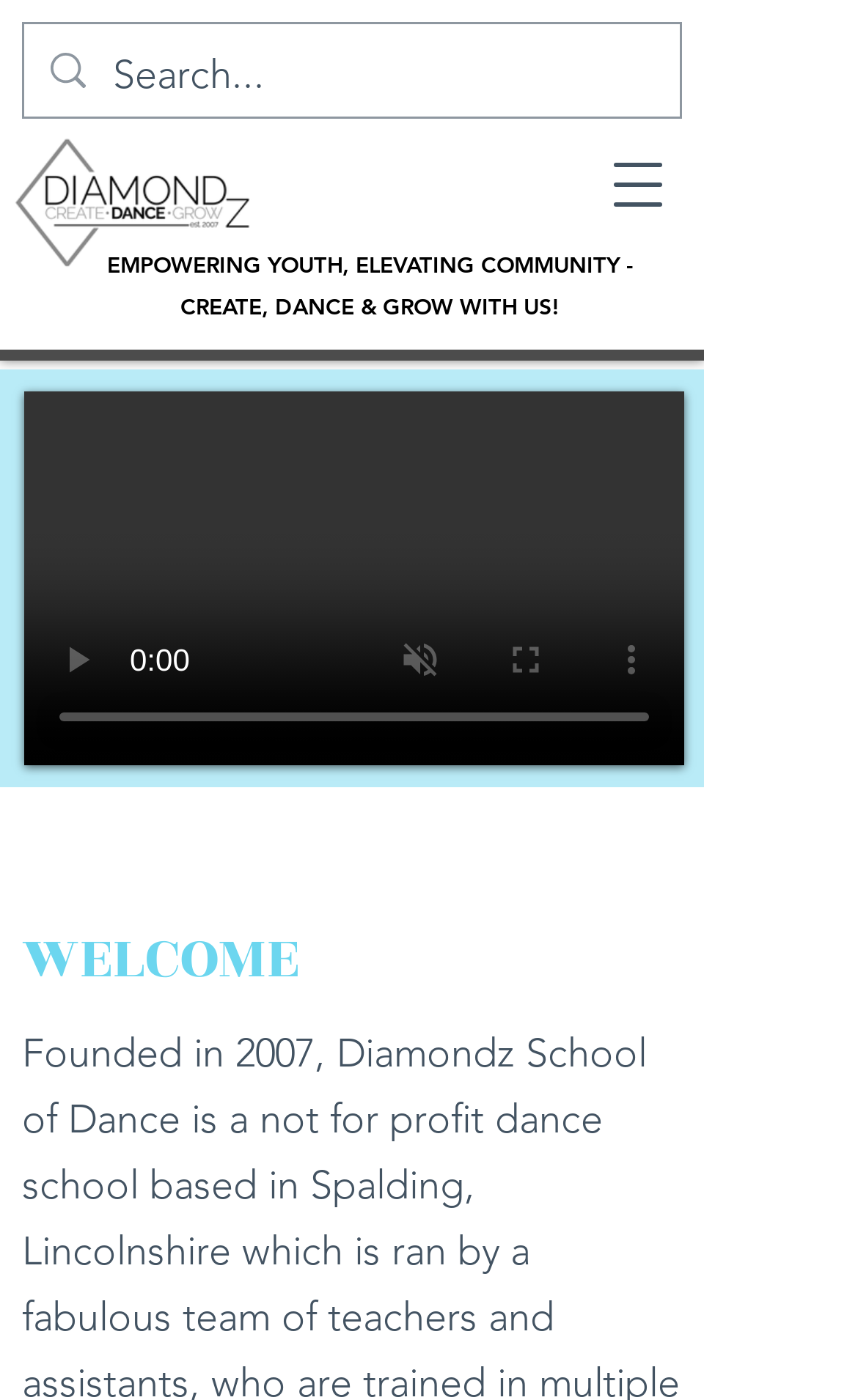What is the function of the search box?
Provide an in-depth and detailed answer to the question.

I inferred the function of the search box by looking at its text content, which is 'Search...'. This suggests that users can enter keywords or phrases into the search box to search for specific content on the website.